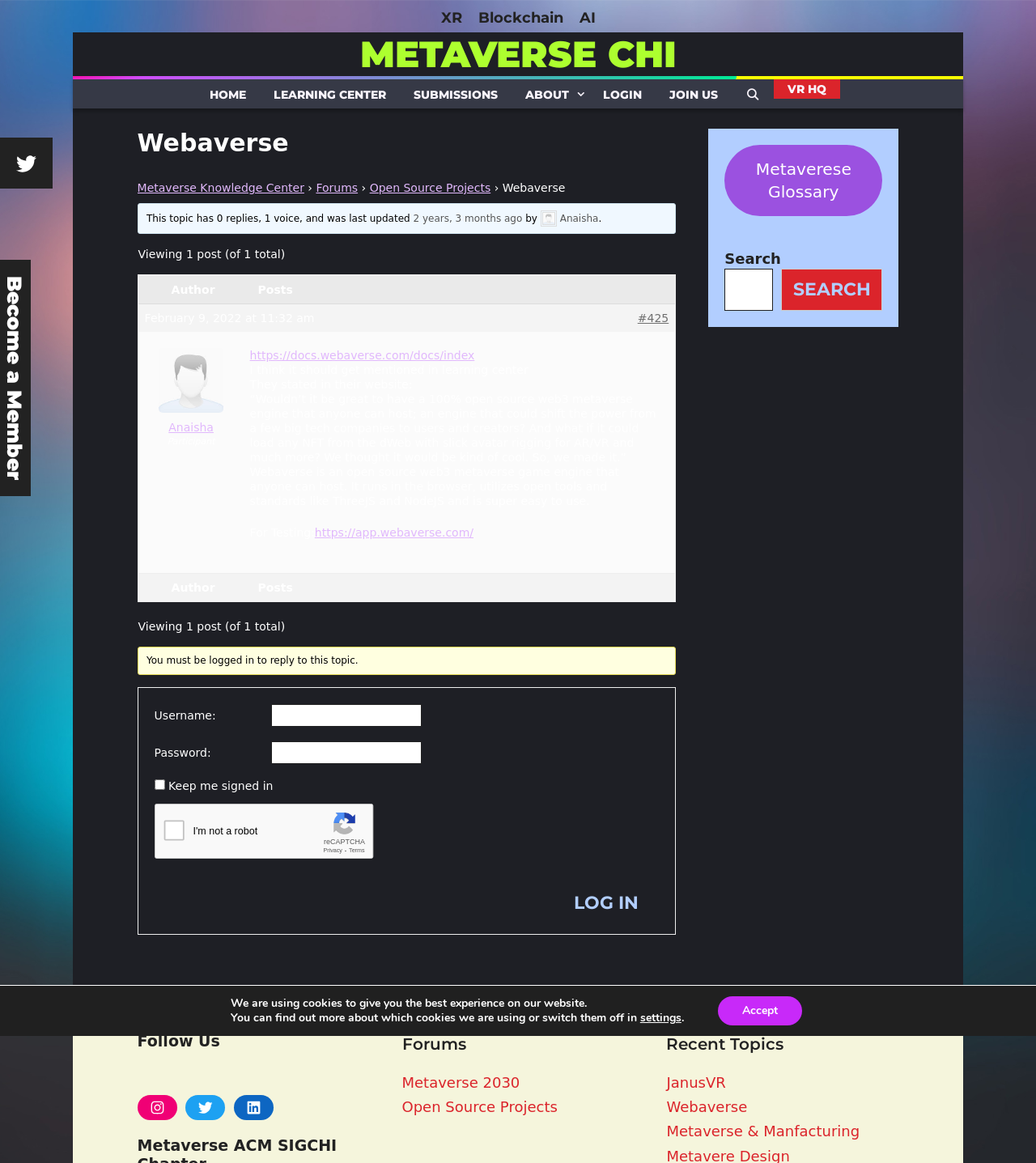Determine the bounding box coordinates for the clickable element to execute this instruction: "Click on the 'JOIN US' link". Provide the coordinates as four float numbers between 0 and 1, i.e., [left, top, right, bottom].

[0.633, 0.073, 0.706, 0.09]